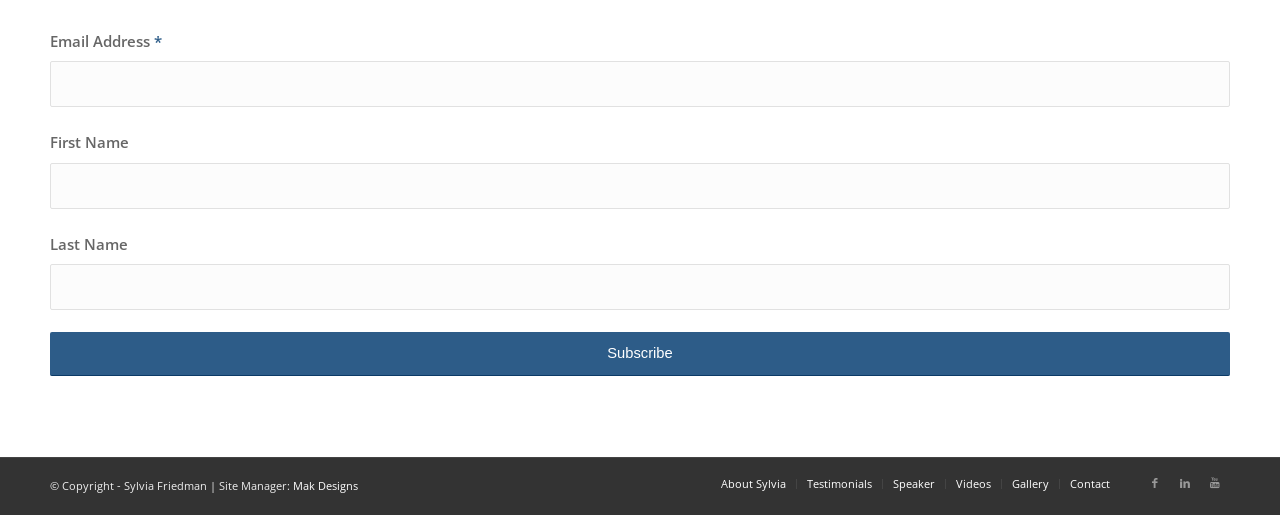Locate the bounding box coordinates of the clickable region necessary to complete the following instruction: "Click subscribe". Provide the coordinates in the format of four float numbers between 0 and 1, i.e., [left, top, right, bottom].

[0.039, 0.645, 0.961, 0.73]